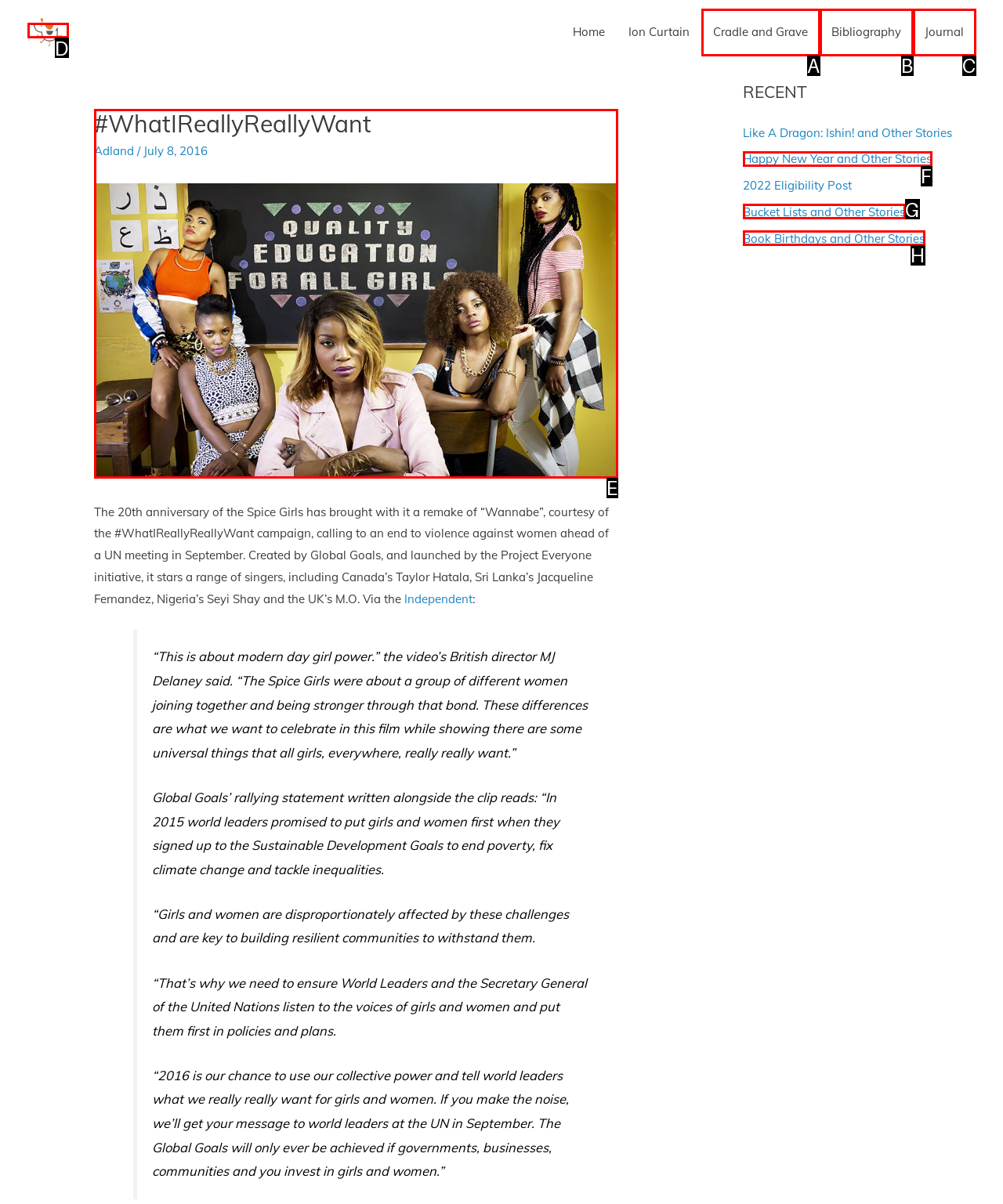Tell me the letter of the correct UI element to click for this instruction: Read the article about the #WhatIReallyReallyWant campaign. Answer with the letter only.

E